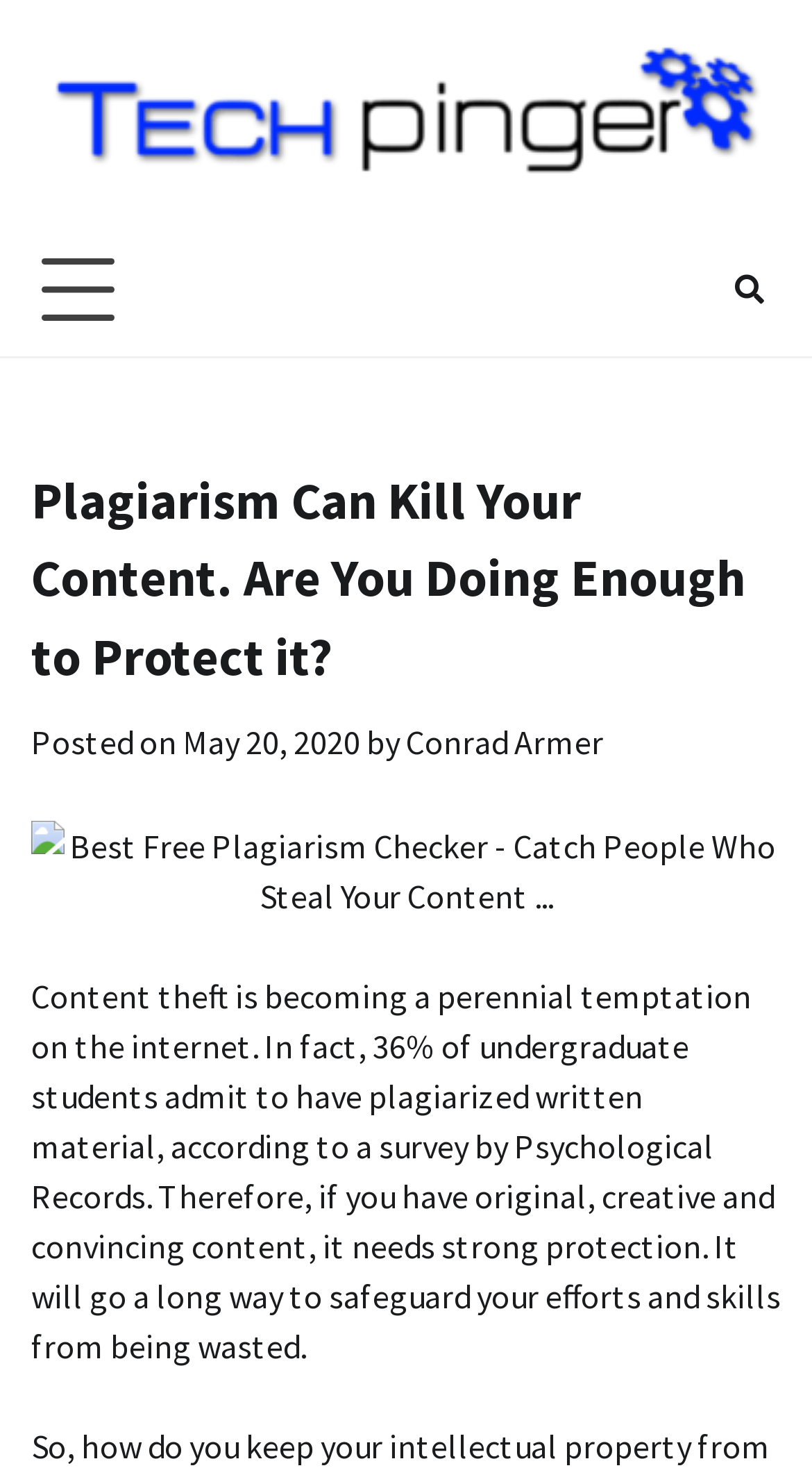What is the date of the article?
Please respond to the question with a detailed and informative answer.

I found the date of the article by looking at the text 'Posted on' followed by a link with the date 'May 20, 2020'.